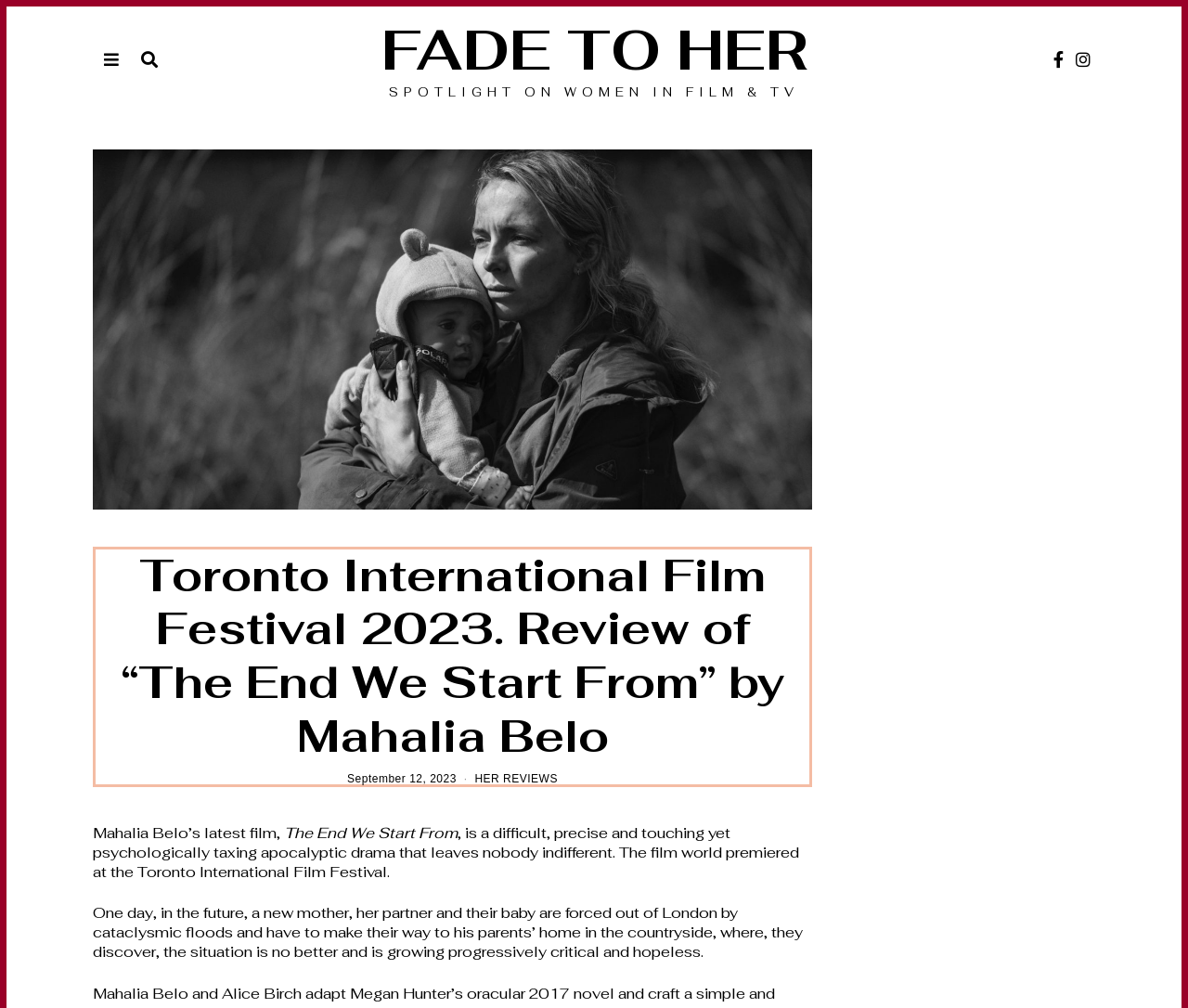Refer to the image and offer a detailed explanation in response to the question: When did the film world premiere?

I found the answer by looking at the static text 'The film world premiered at the Toronto International Film Festival.' which is part of the film description.